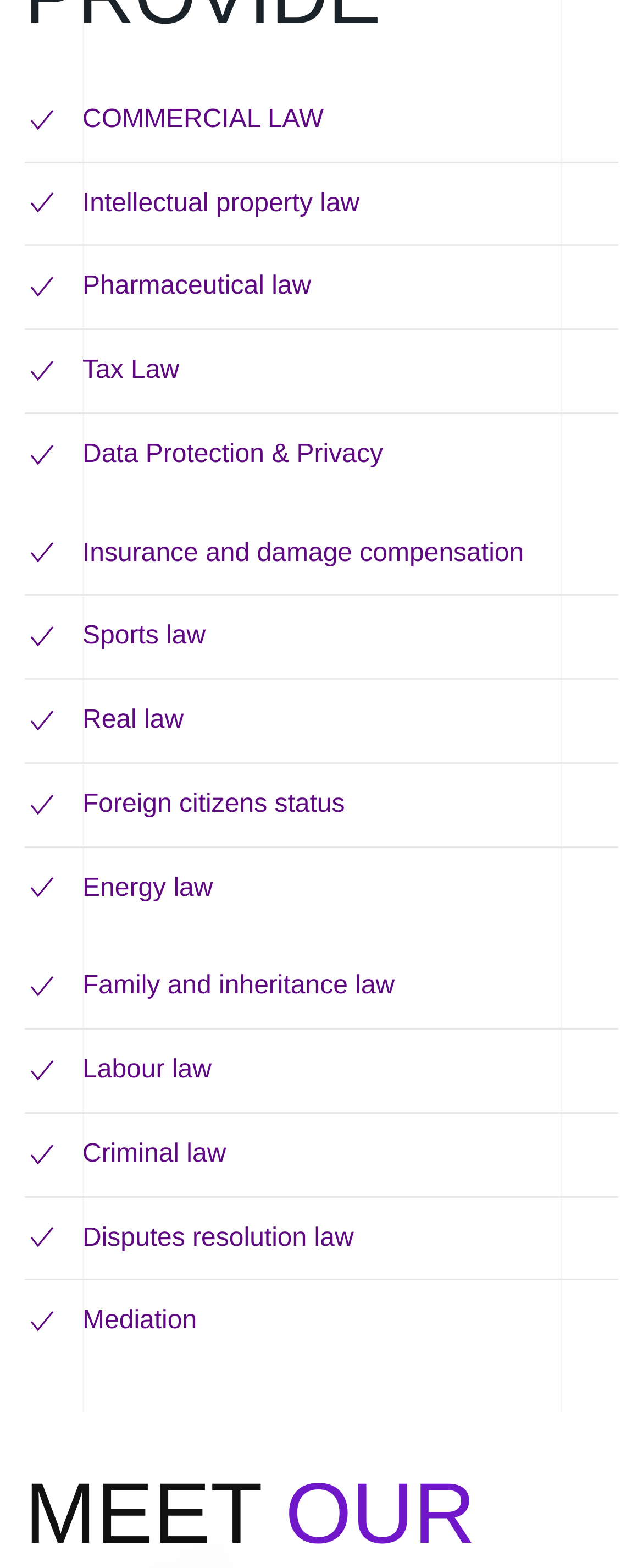Give a one-word or short phrase answer to this question: 
How many law categories are listed?

16